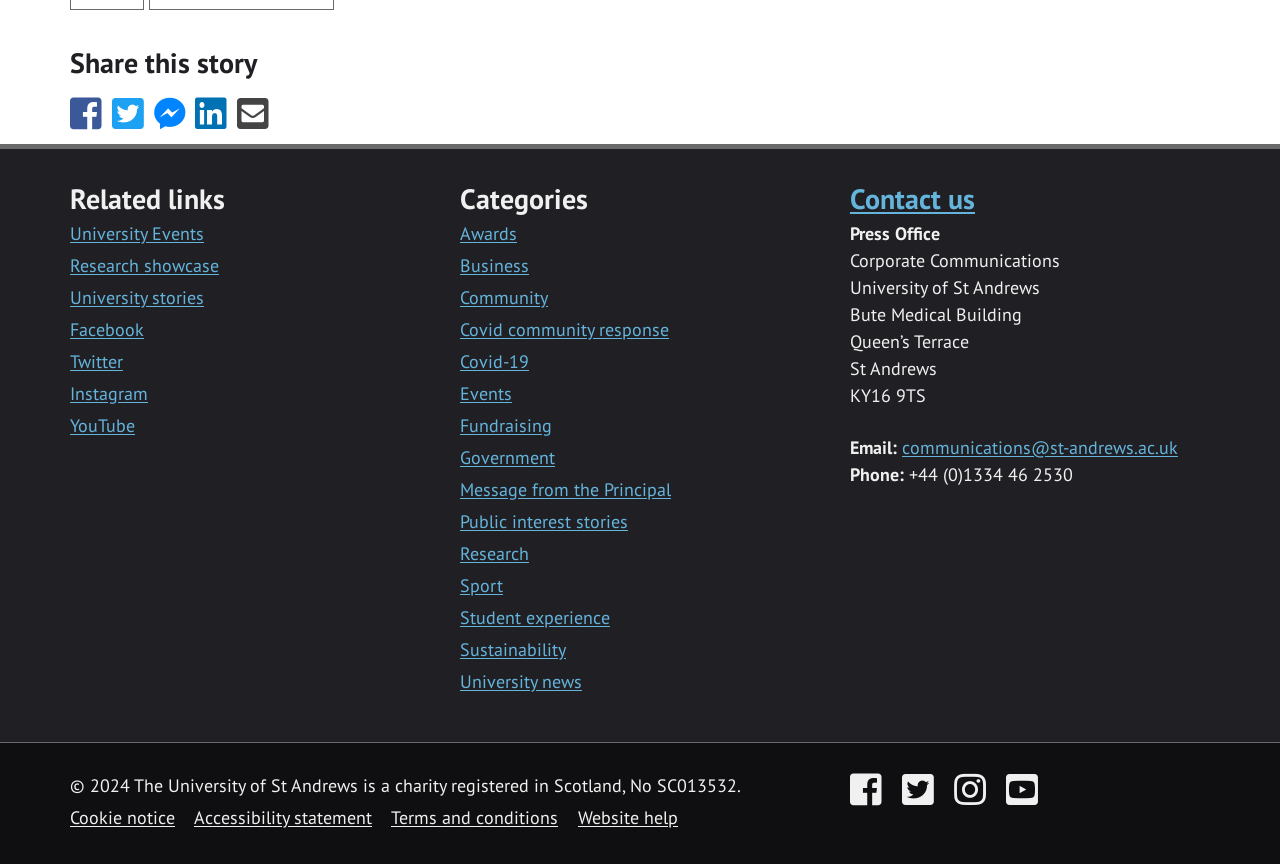Find the bounding box coordinates of the area to click in order to follow the instruction: "Email the Press Office".

[0.705, 0.505, 0.92, 0.531]